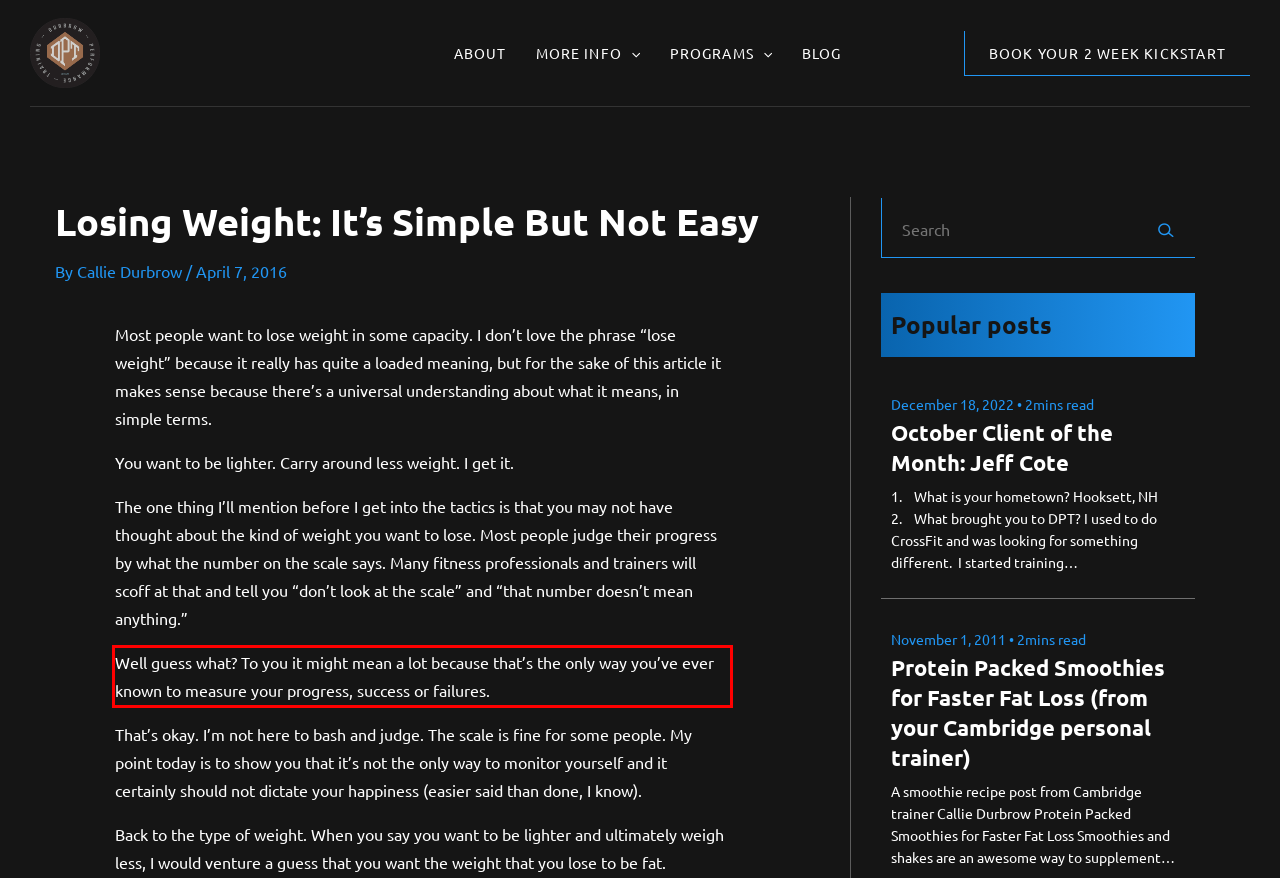With the given screenshot of a webpage, locate the red rectangle bounding box and extract the text content using OCR.

Well guess what? To you it might mean a lot because that’s the only way you’ve ever known to measure your progress, success or failures.